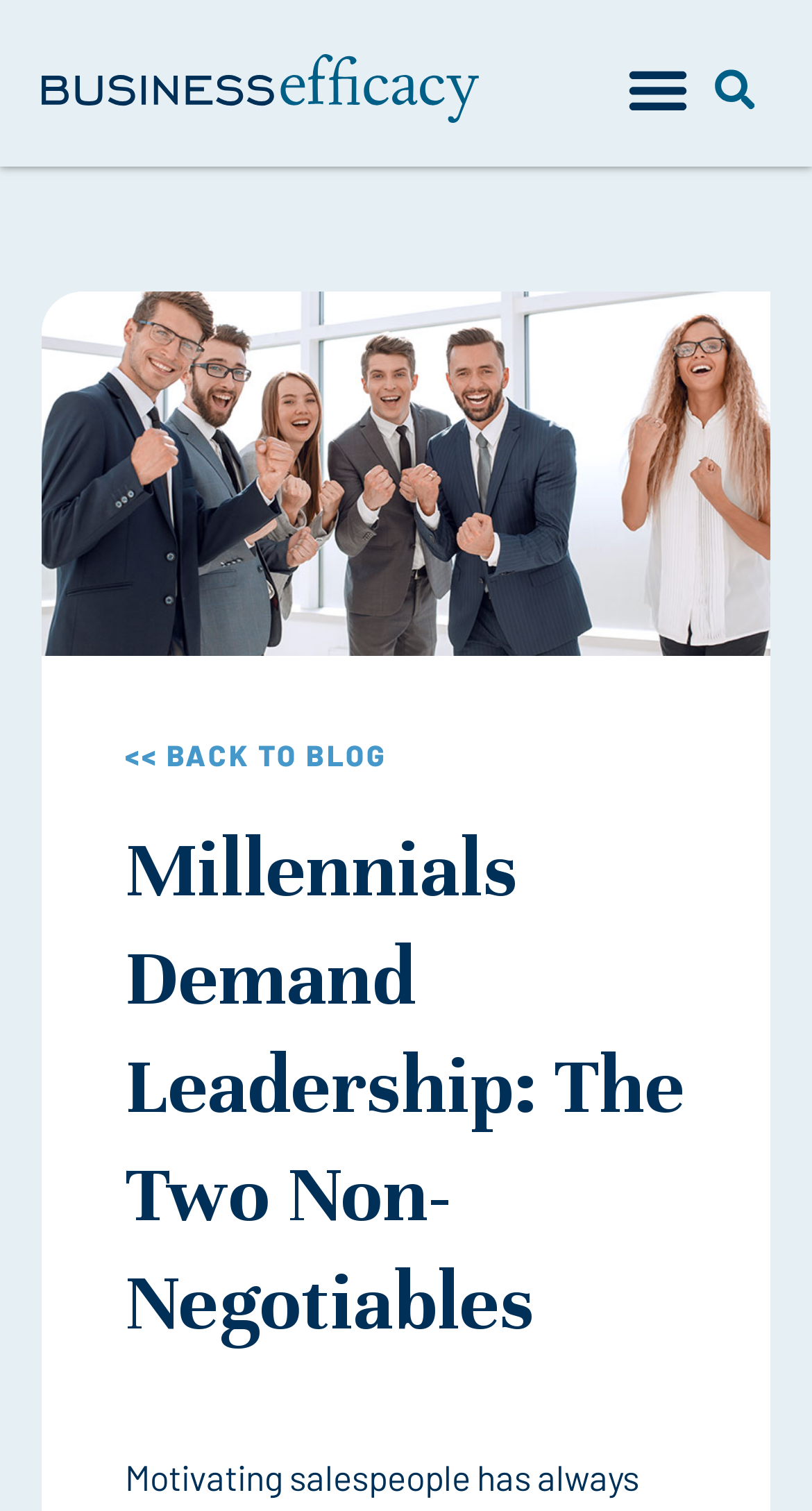Give a one-word or short phrase answer to this question: 
What is the purpose of the button with the text 'Search'?

To search